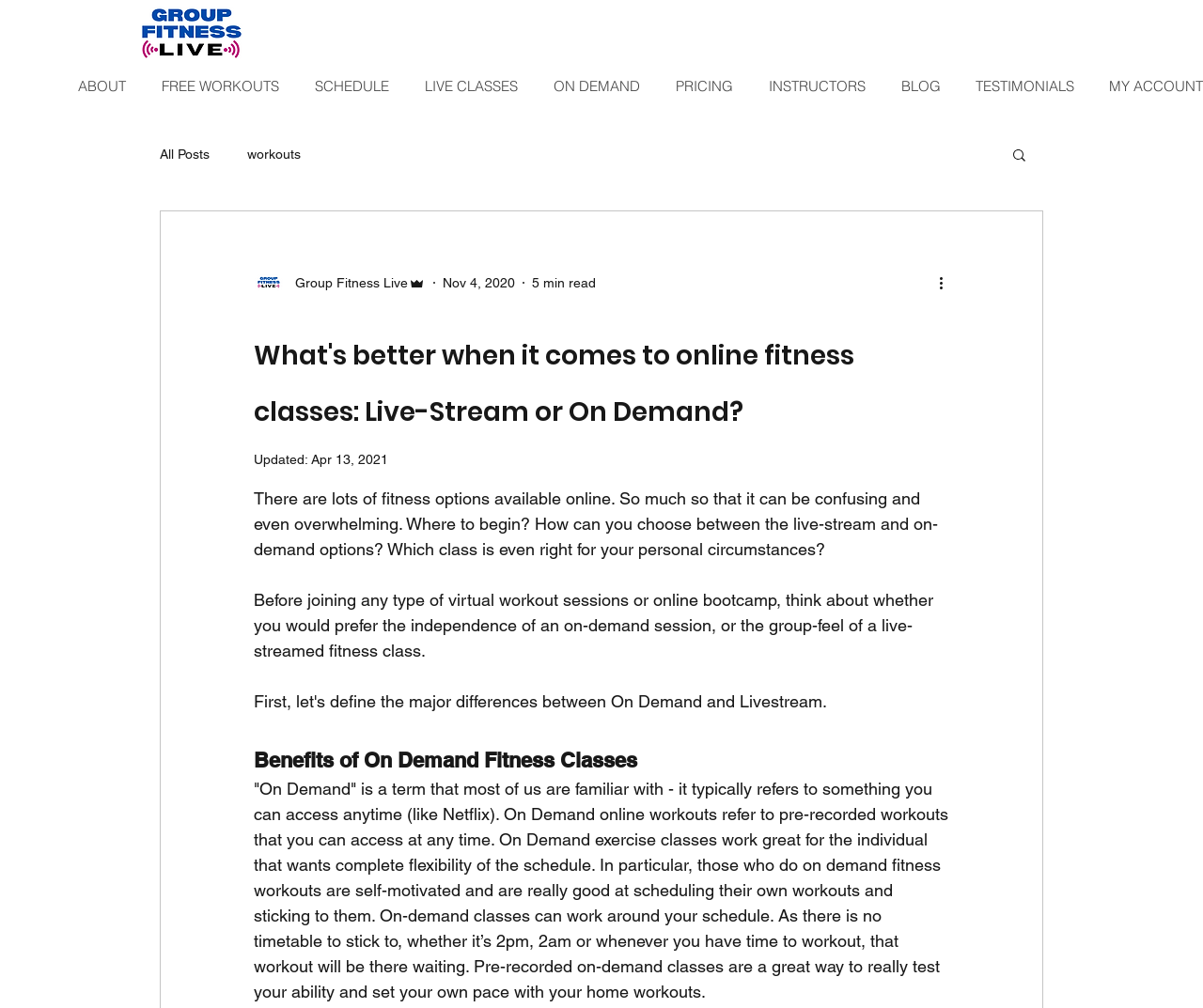Please identify the bounding box coordinates of where to click in order to follow the instruction: "Go to Symptoms".

None